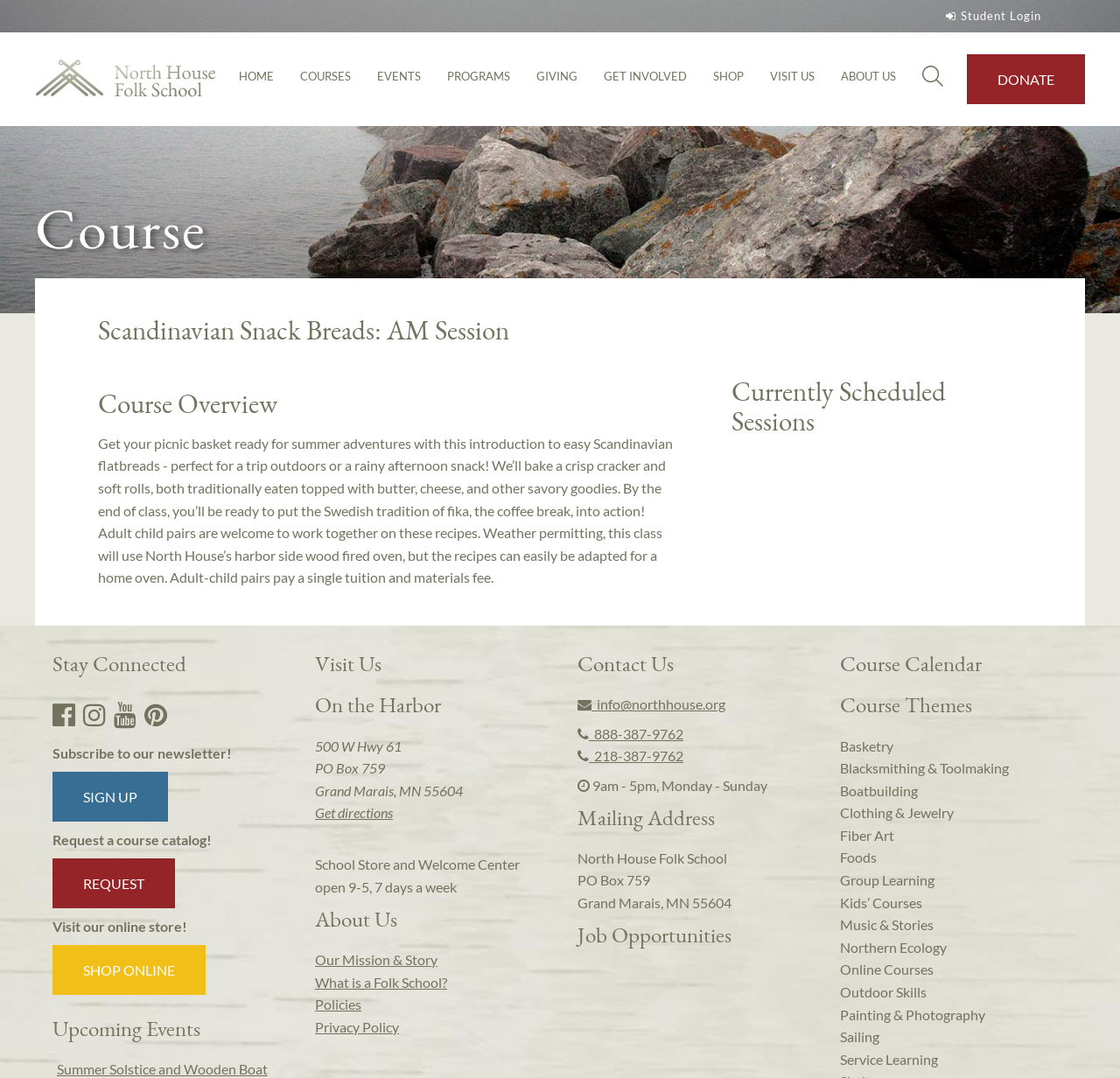Predict the bounding box coordinates for the UI element described as: "title="North House Folk School"". The coordinates should be four float numbers between 0 and 1, presented as [left, top, right, bottom].

[0.031, 0.054, 0.193, 0.093]